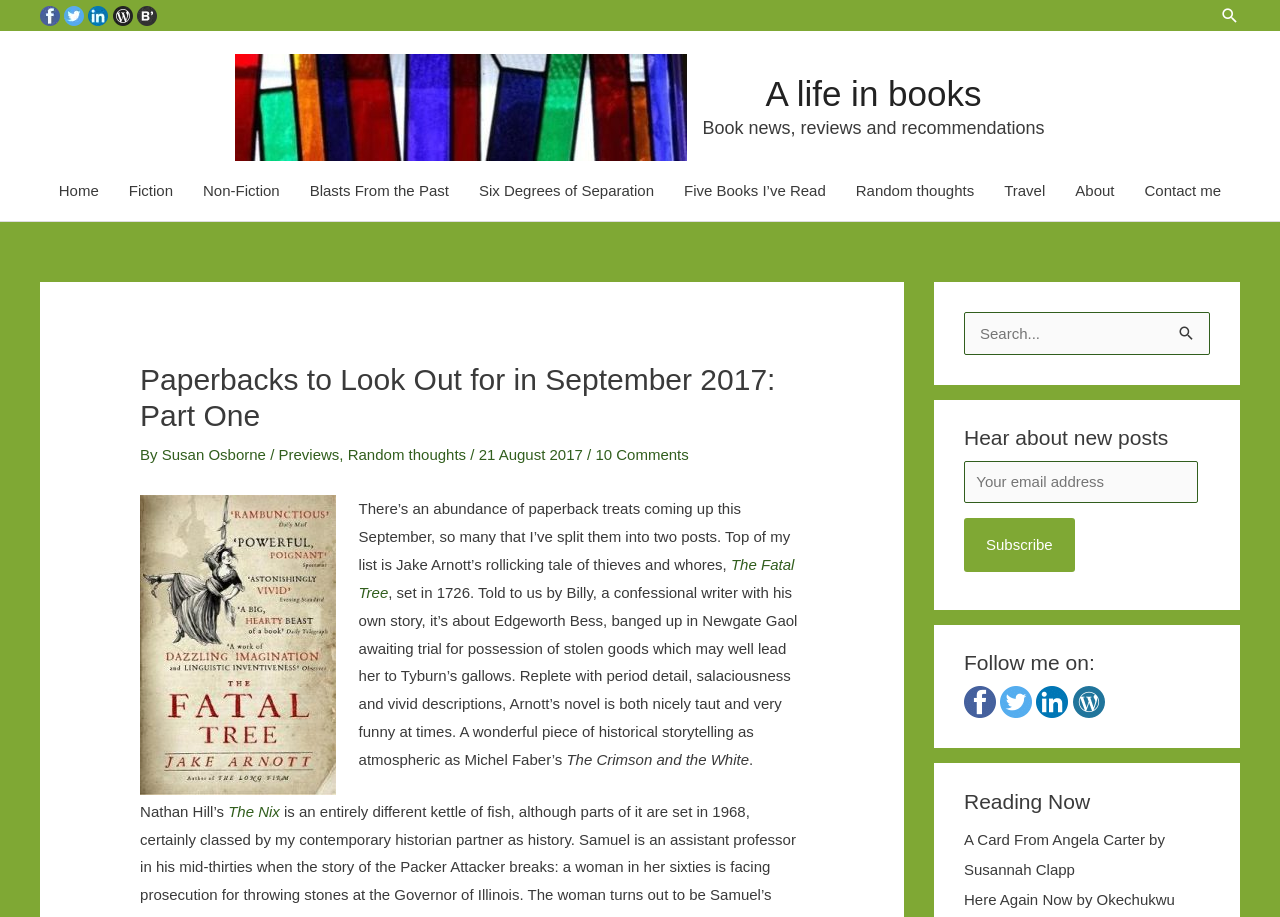What is the title of the book being reviewed?
Refer to the image and respond with a one-word or short-phrase answer.

The Fatal Tree